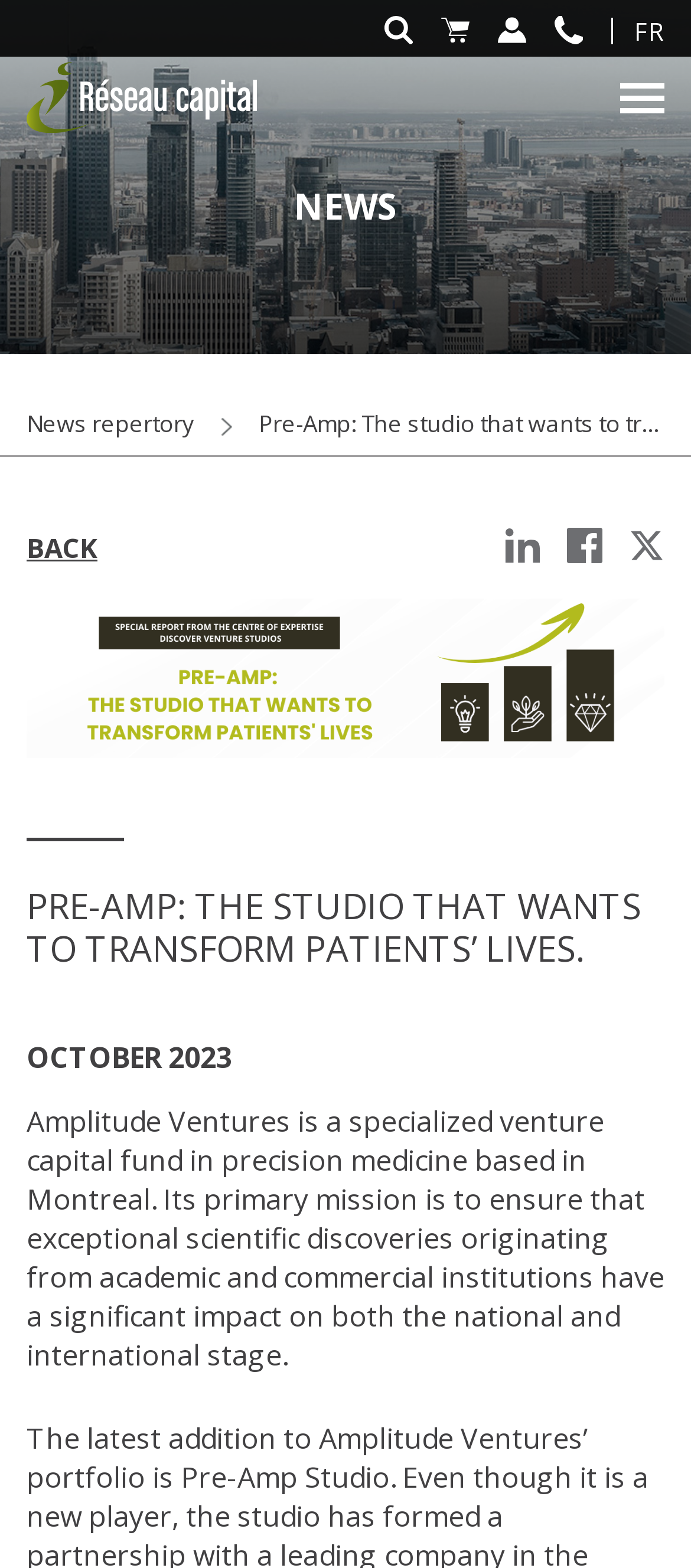Determine the bounding box coordinates of the clickable element to achieve the following action: 'View your cart'. Provide the coordinates as four float values between 0 and 1, formatted as [left, top, right, bottom].

[0.638, 0.009, 0.679, 0.034]